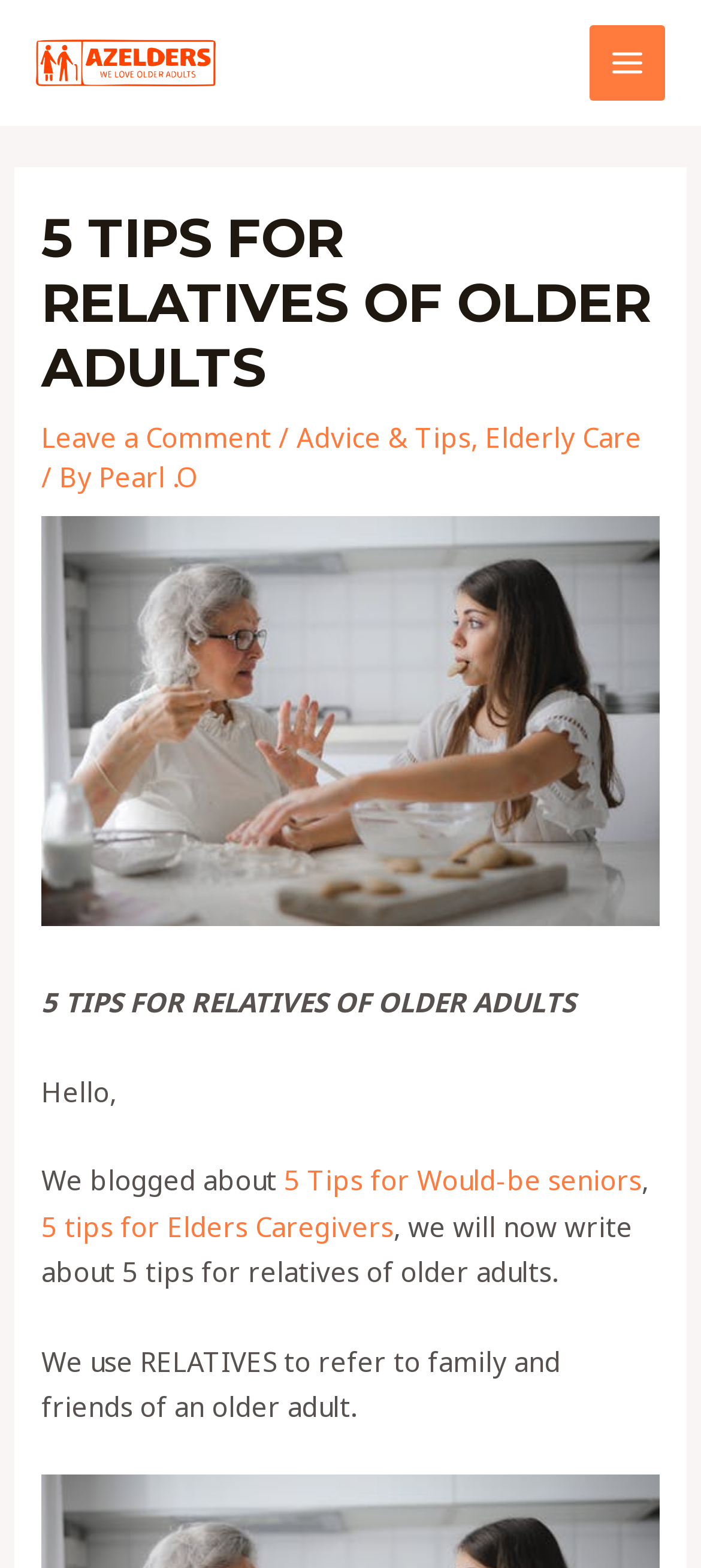Who is the author of the article?
Offer a detailed and full explanation in response to the question.

The author of the article can be found by looking at the text '/ By Pearl.O' which is located below the main heading.